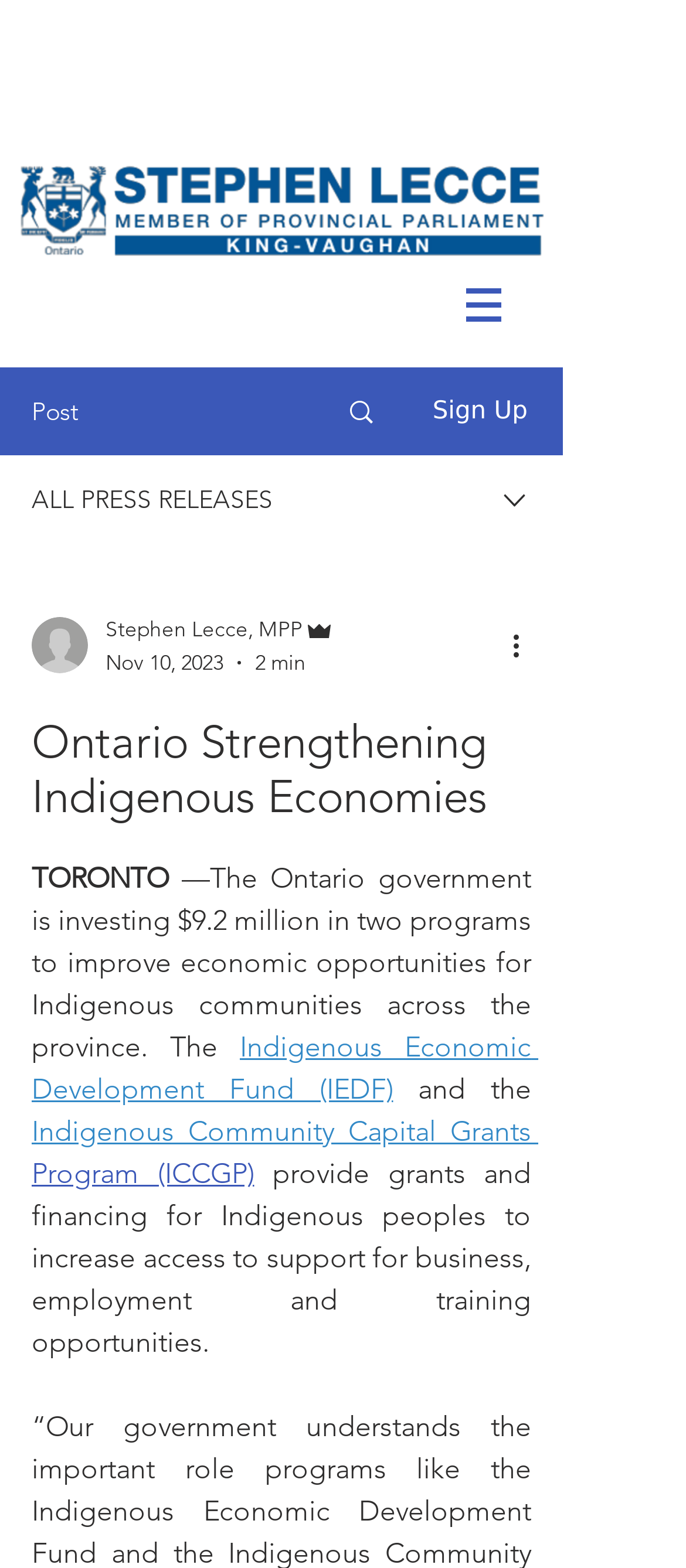Predict the bounding box of the UI element based on the description: "Program (ICCGP)". The coordinates should be four float numbers between 0 and 1, formatted as [left, top, right, bottom].

[0.046, 0.738, 0.371, 0.759]